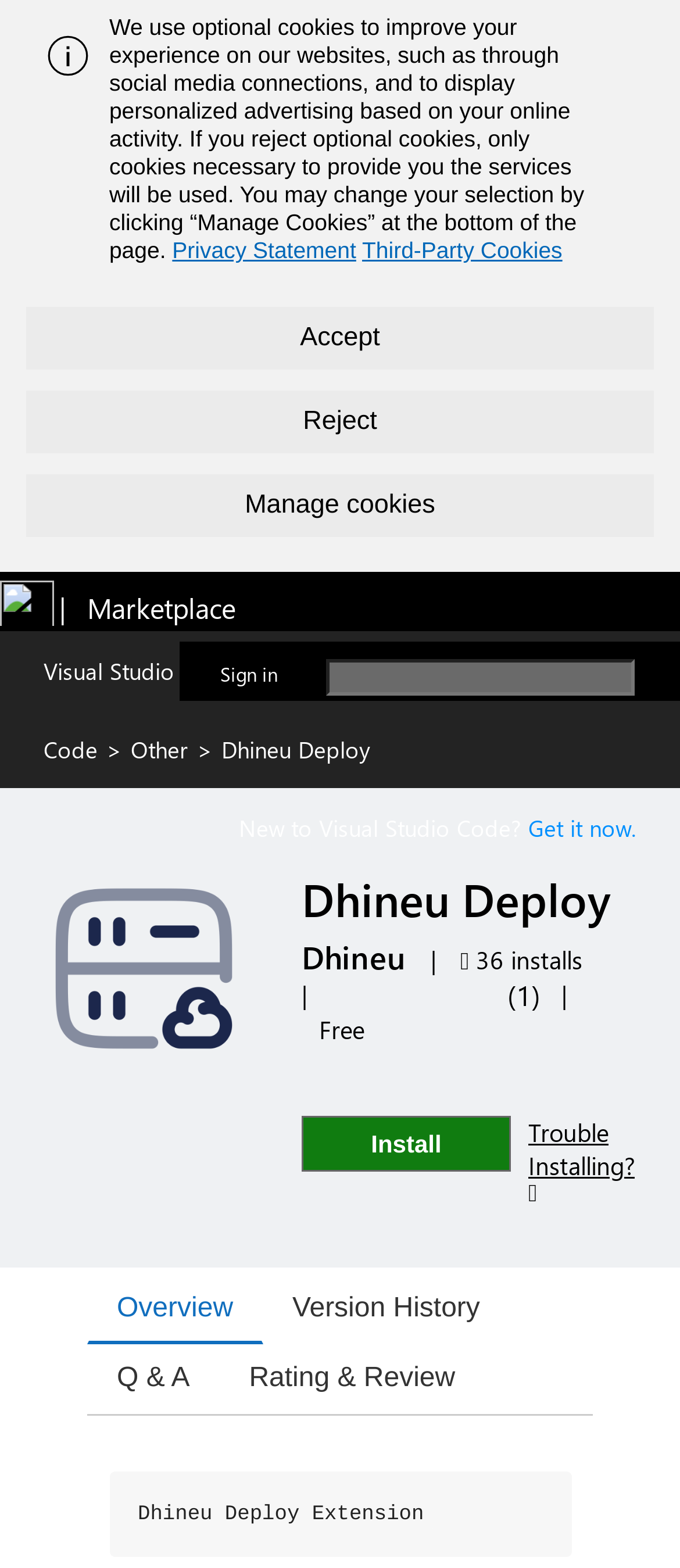How many installations does the extension have?
Please provide a detailed and comprehensive answer to the question.

The number of installations can be found in the static text element that says '36 installs'. This element is located near the average rating and other details about the extension.